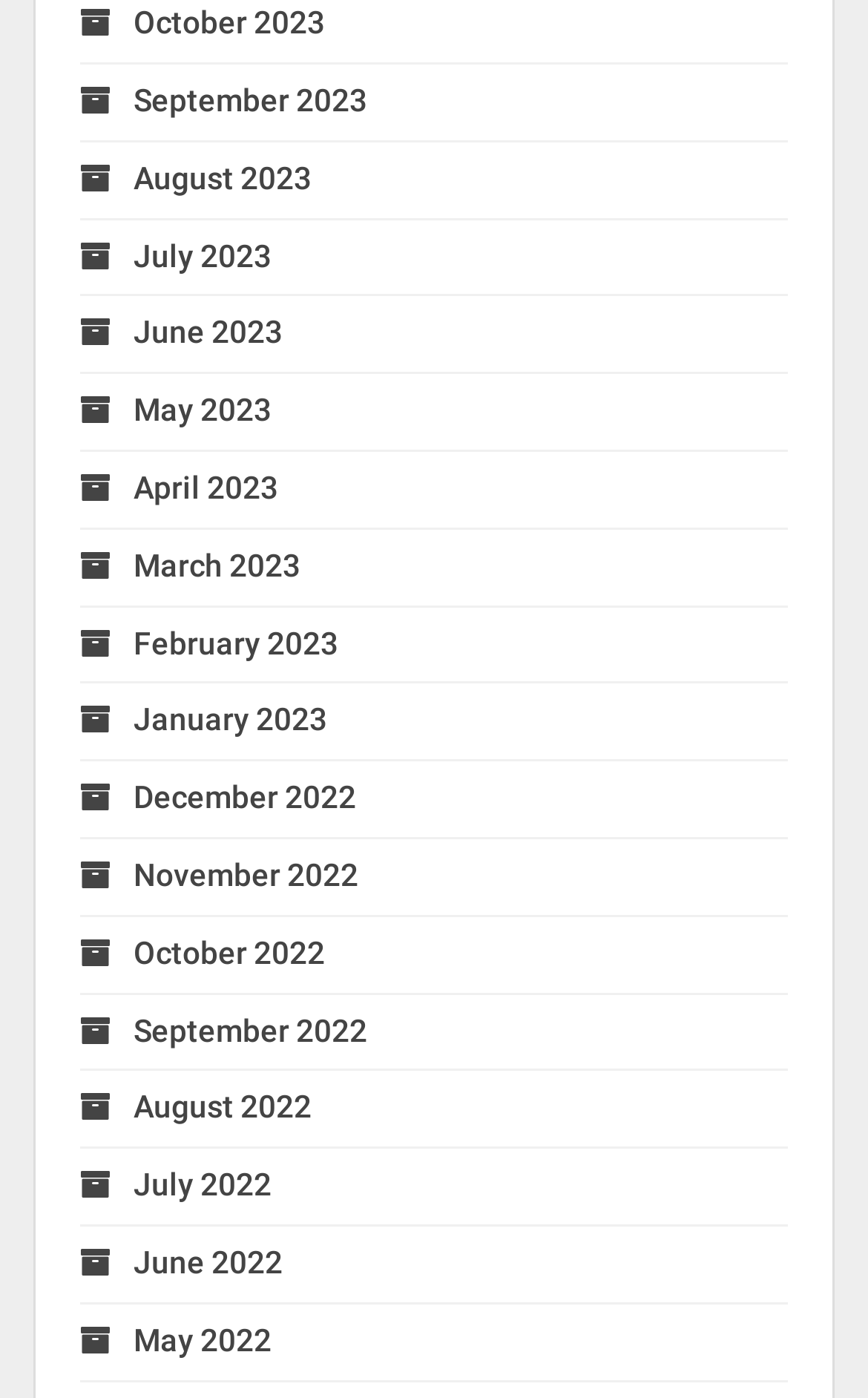Please identify the bounding box coordinates of the element's region that should be clicked to execute the following instruction: "view August 2023". The bounding box coordinates must be four float numbers between 0 and 1, i.e., [left, top, right, bottom].

[0.092, 0.114, 0.359, 0.14]